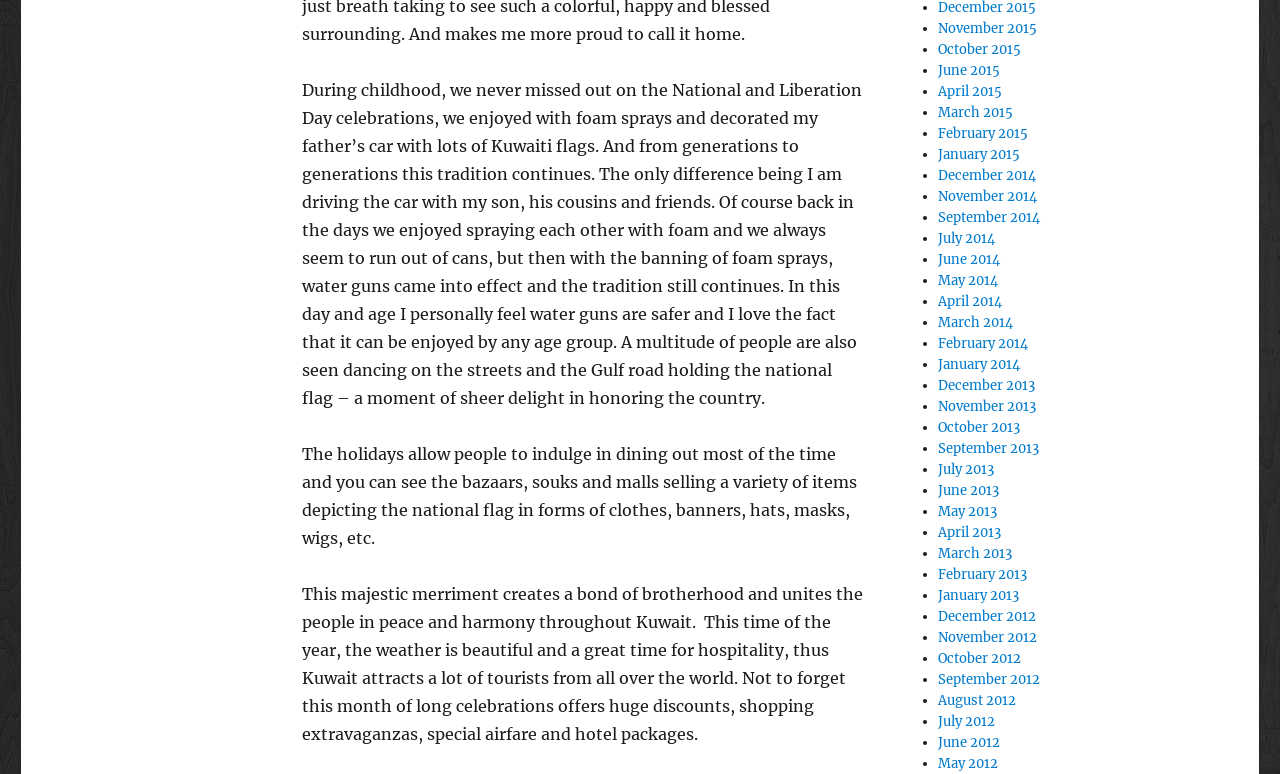What items are sold in bazaars, souks, and malls during the National and Liberation Day celebrations?
Please respond to the question with a detailed and thorough explanation.

The author mentions that during the celebrations, bazaars, souks, and malls sell a variety of items that depict the national flag, such as clothes, banners, hats, masks, and wigs.